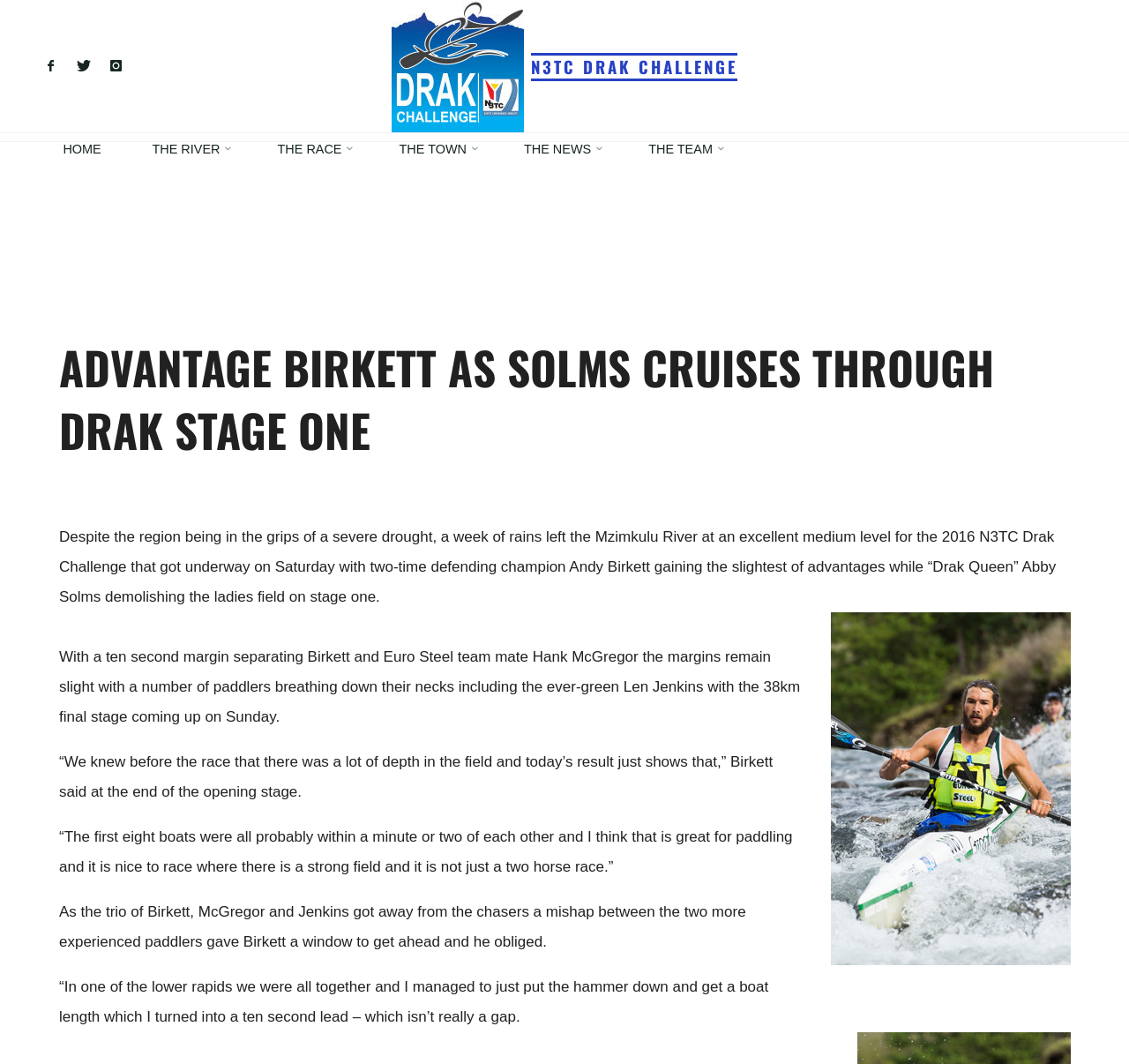What is the current level of the Mzimkulu River?
Please answer the question as detailed as possible.

The article states that a week of rains left the Mzimkulu River at an excellent medium level for the 2016 N3TC Drak Challenge.